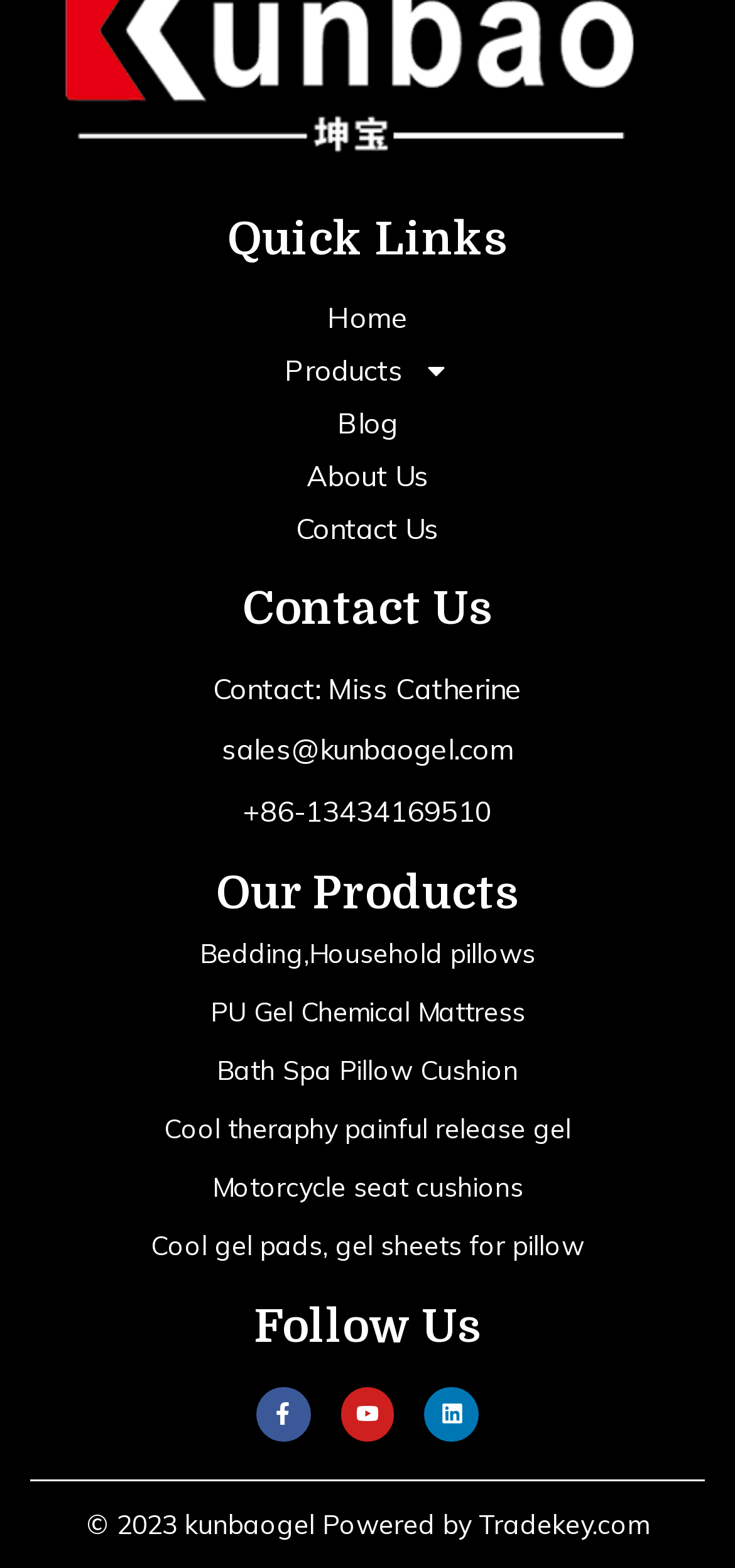What is the copyright year?
Provide a detailed and well-explained answer to the question.

I looked for the copyright information at the bottom of the page and found the year '2023' mentioned in the text '© 2023 kunbaogel Powered by Tradekey.com'.